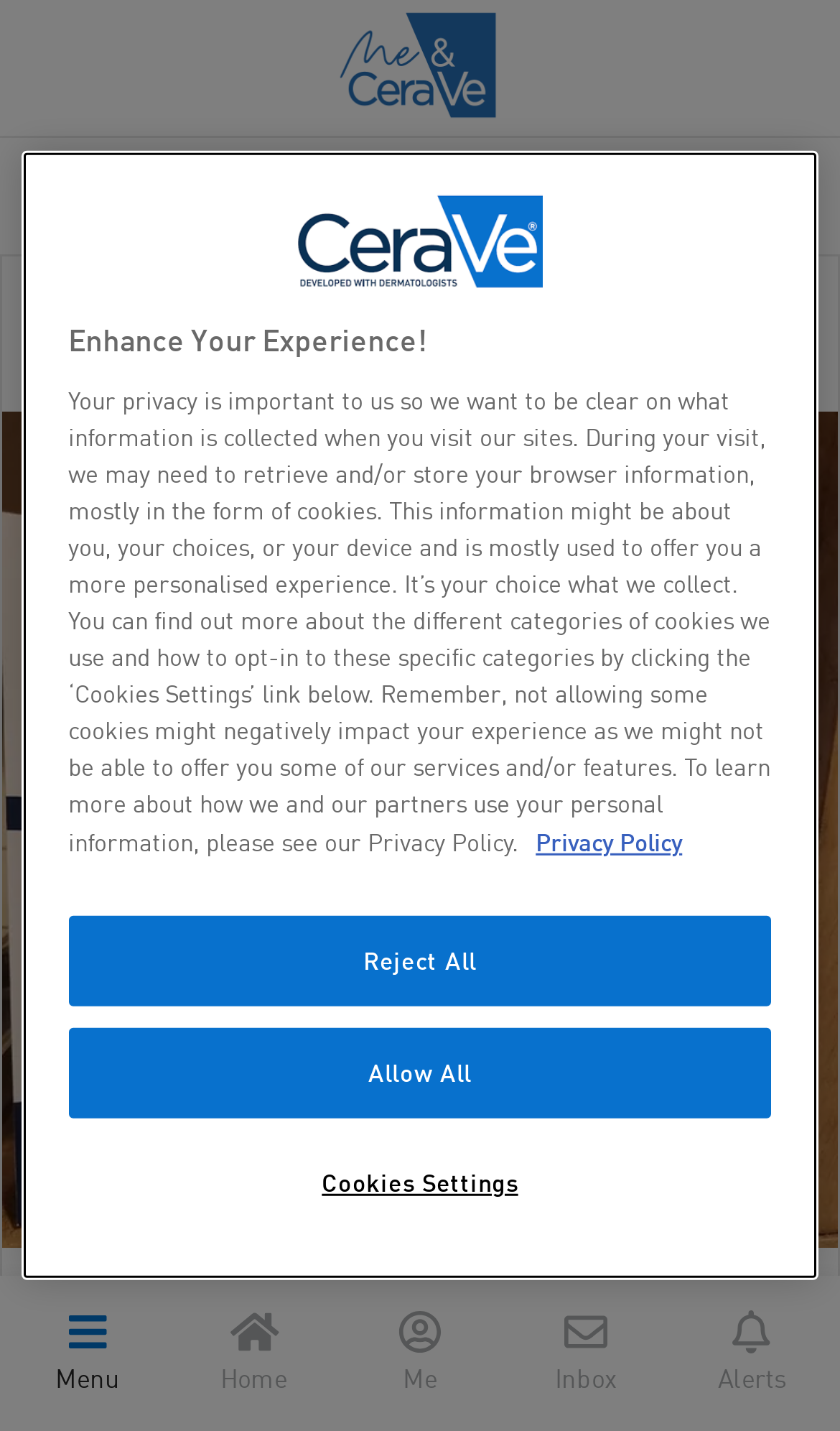Extract the bounding box of the UI element described as: "Home".

[0.041, 0.123, 0.133, 0.148]